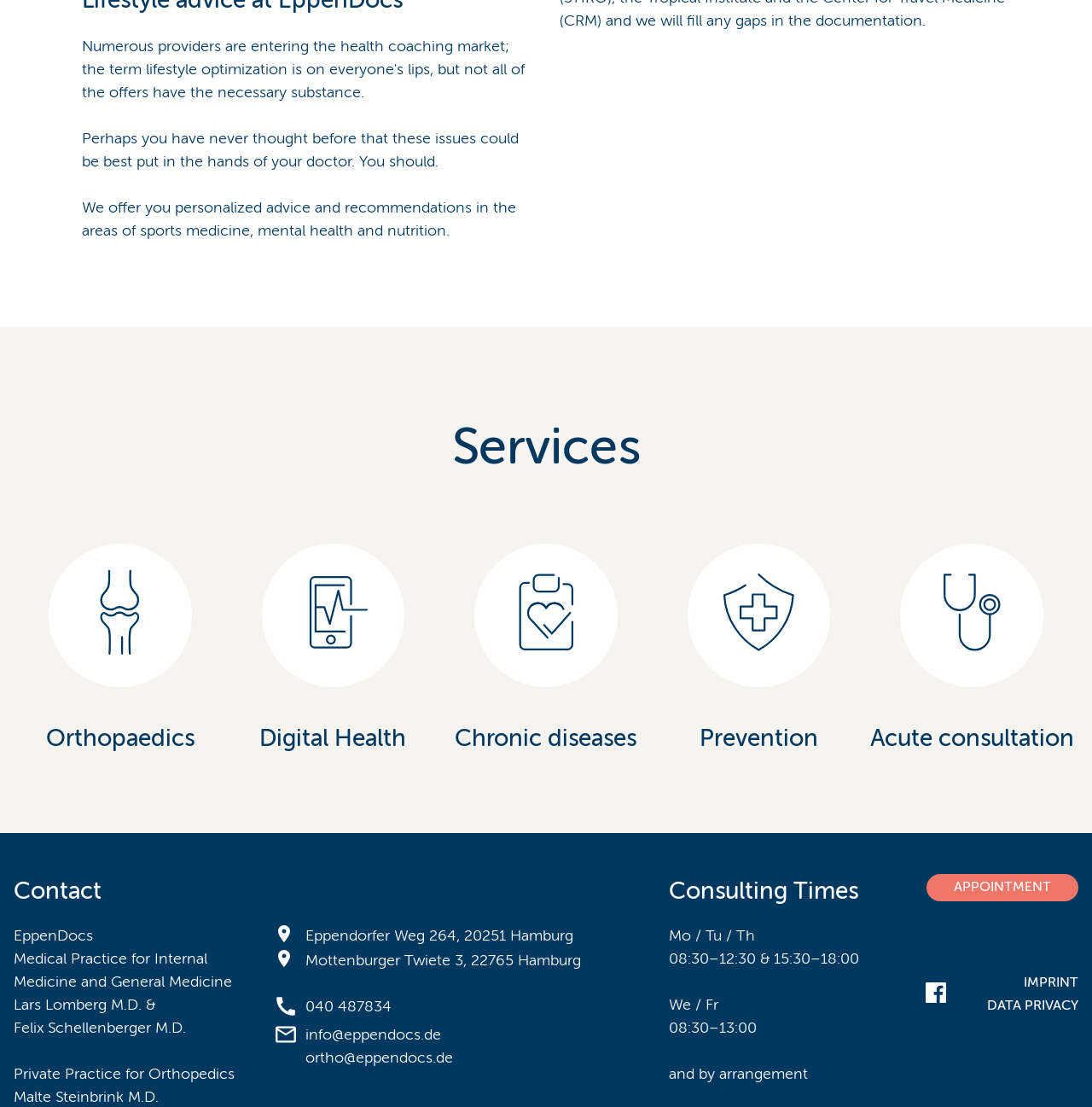Please give a one-word or short phrase response to the following question: 
What is the name of the medical practice?

EppenDocs